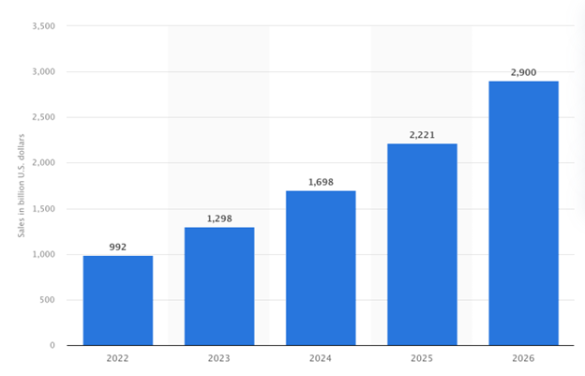With reference to the screenshot, provide a detailed response to the question below:
What is the projected sales growth in 2026?

The chart illustrates the projected sales growth in the B2B e-commerce sector from 2022 to 2026. The last bar represents the sales figure in 2026, which is 2,900 billion U.S. dollars, indicating a significant increase from the previous years.